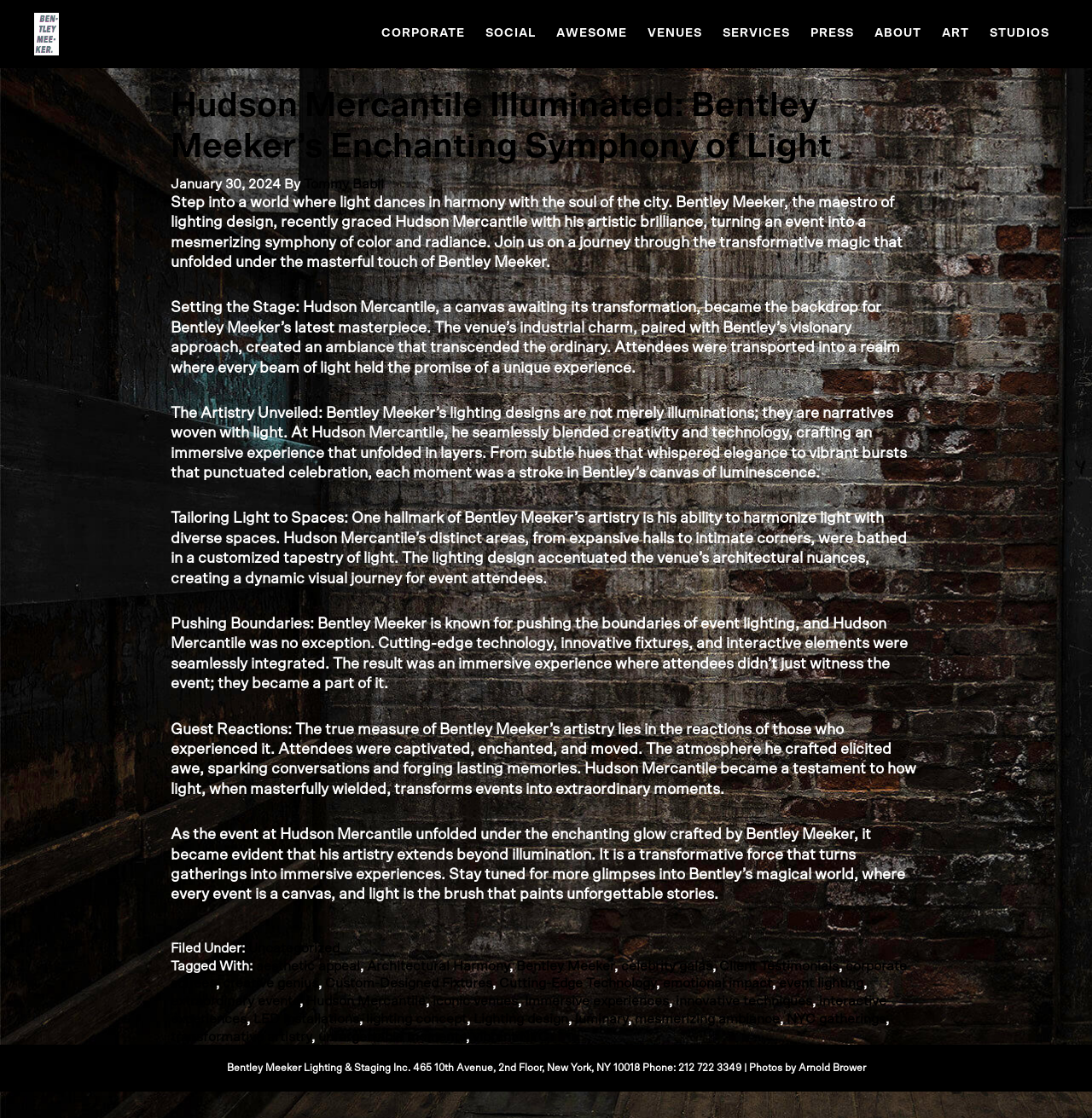Identify the bounding box for the UI element that is described as follows: "Bentley Meeker’s lighting designs".

[0.298, 0.363, 0.512, 0.377]